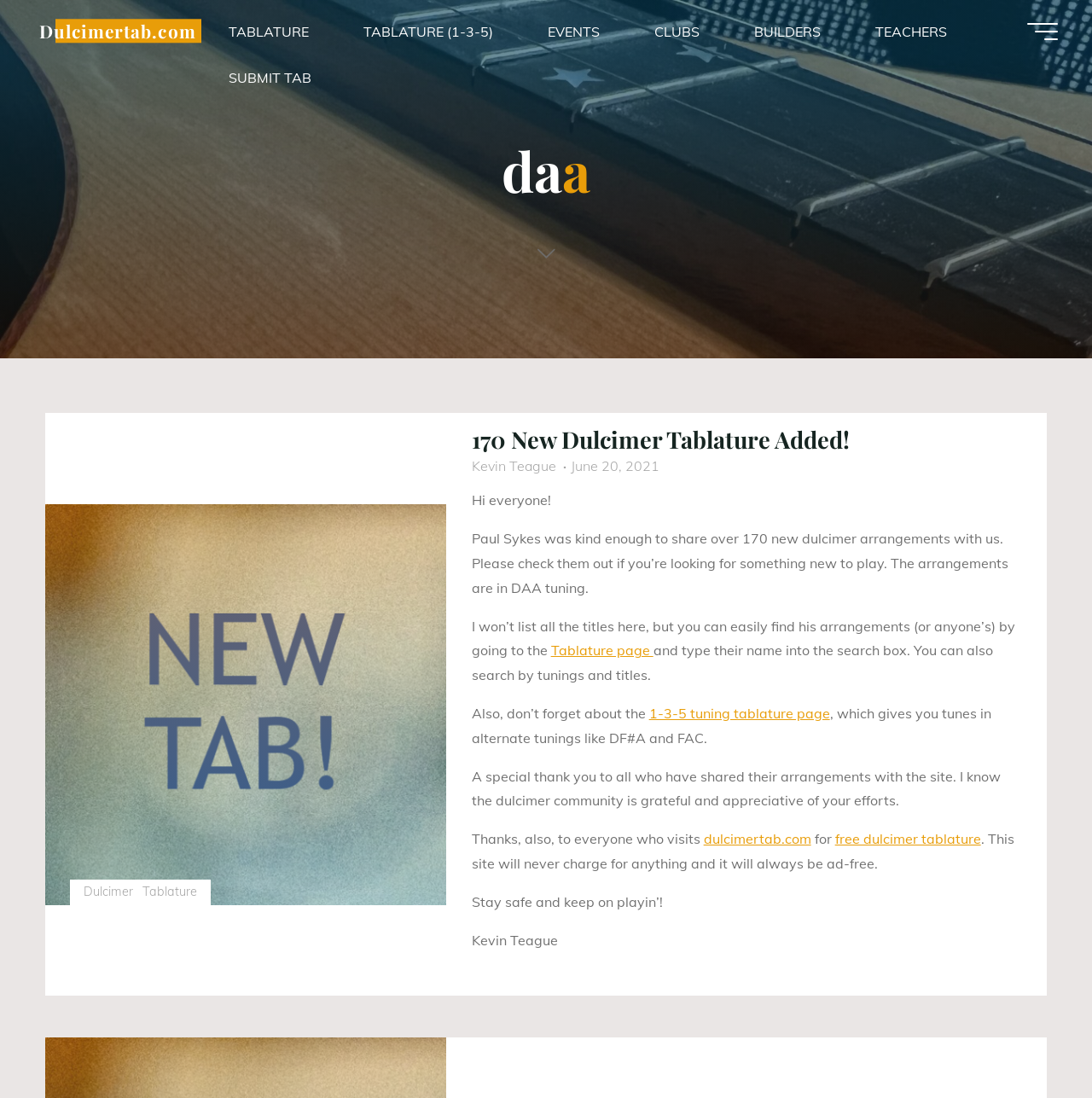Provide the bounding box coordinates of the section that needs to be clicked to accomplish the following instruction: "Click on the 'SUBMIT TAB' link."

[0.184, 0.05, 0.31, 0.092]